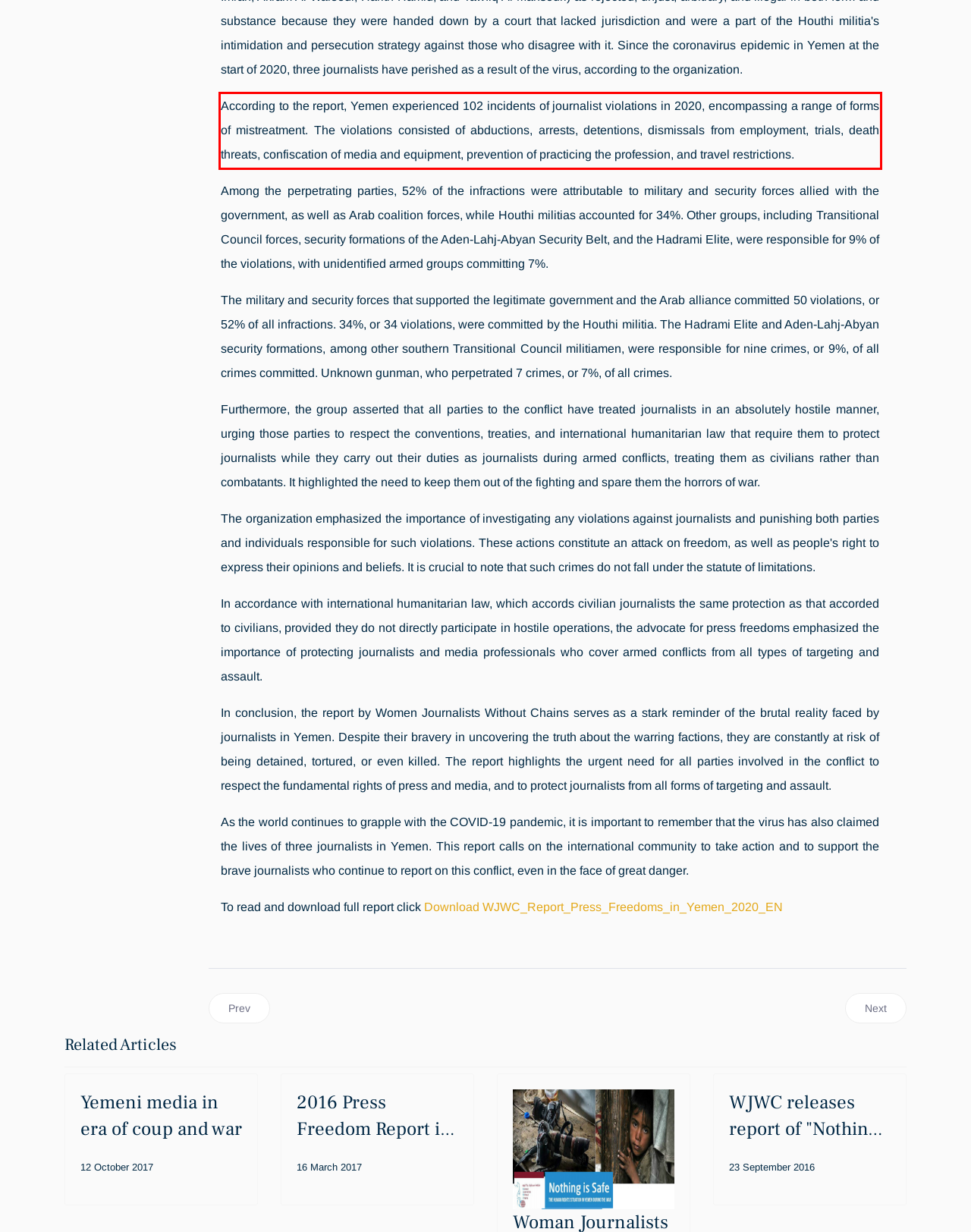Identify the text within the red bounding box on the webpage screenshot and generate the extracted text content.

According to the report, Yemen experienced 102 incidents of journalist violations in 2020, encompassing a range of forms of mistreatment. The violations consisted of abductions, arrests, detentions, dismissals from employment, trials, death threats, confiscation of media and equipment, prevention of practicing the profession, and travel restrictions.